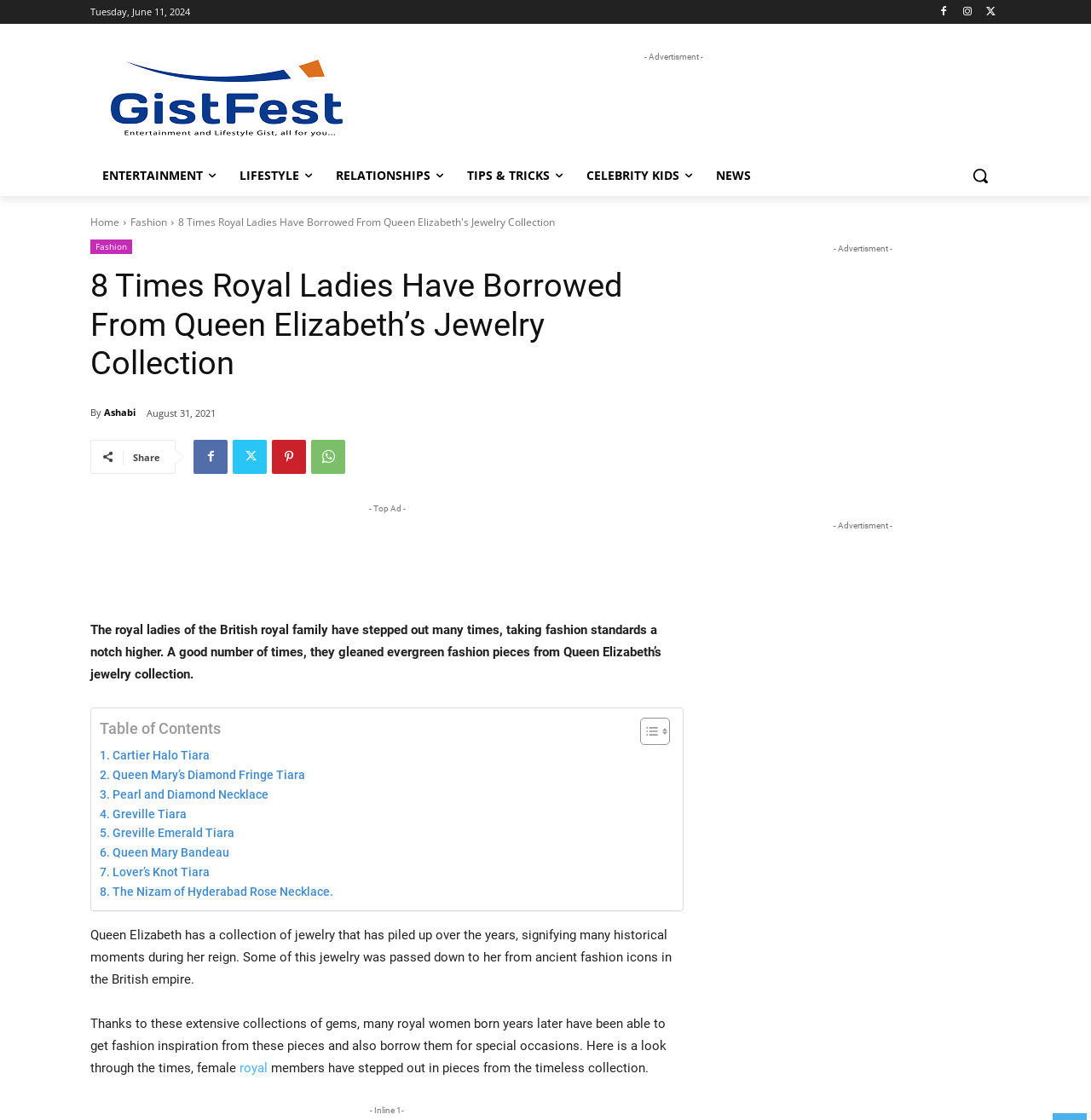Using the description "Celebrity Kids", predict the bounding box of the relevant HTML element.

[0.527, 0.139, 0.645, 0.175]